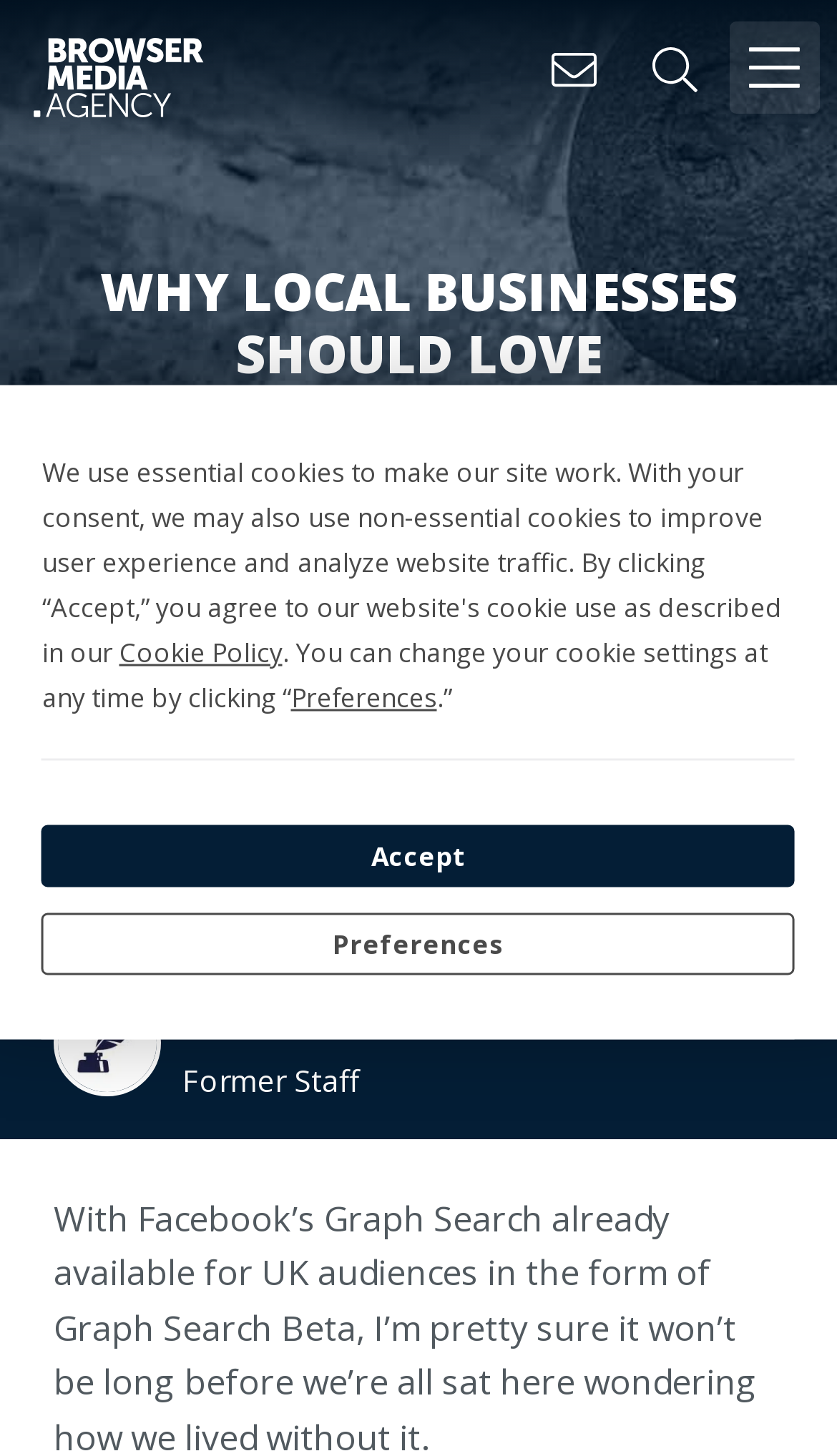What is the position of the author?
Look at the image and respond with a single word or a short phrase.

Former Staff